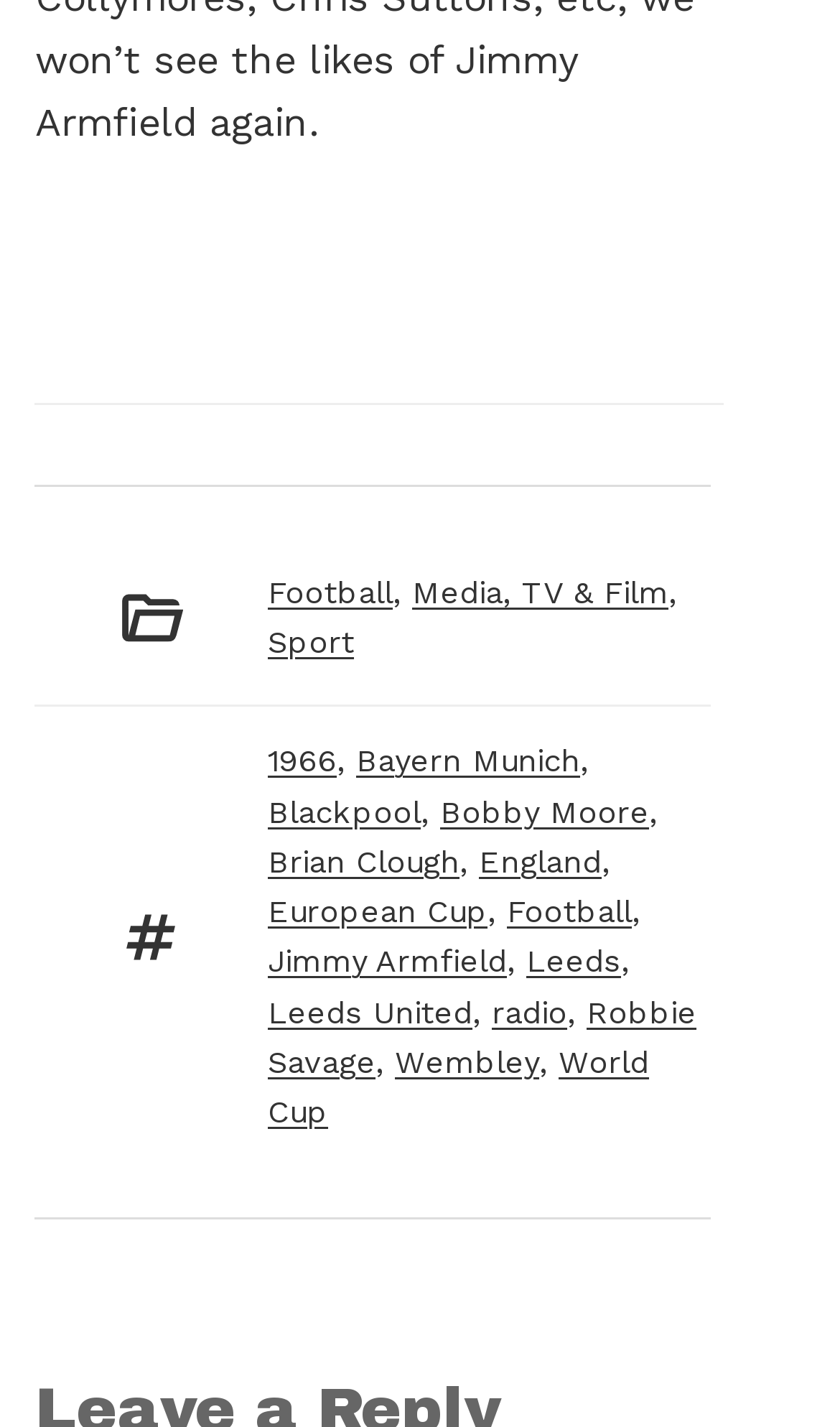From the webpage screenshot, identify the region described by Vape News and Blog. Provide the bounding box coordinates as (top-left x, top-left y, bottom-right x, bottom-right y), with each value being a floating point number between 0 and 1.

None